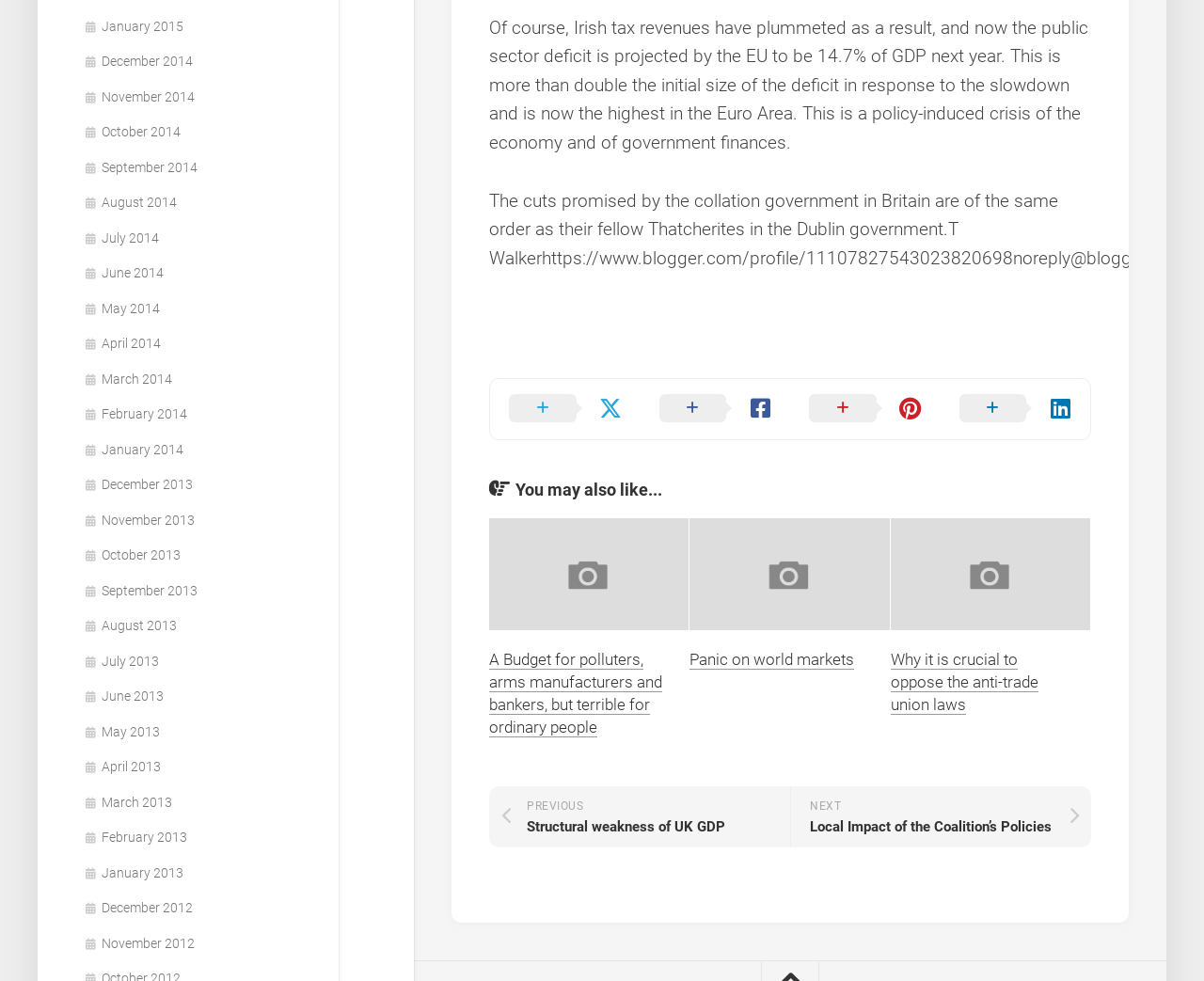Can you provide the bounding box coordinates for the element that should be clicked to implement the instruction: "Go to the next page"?

[0.656, 0.801, 0.906, 0.863]